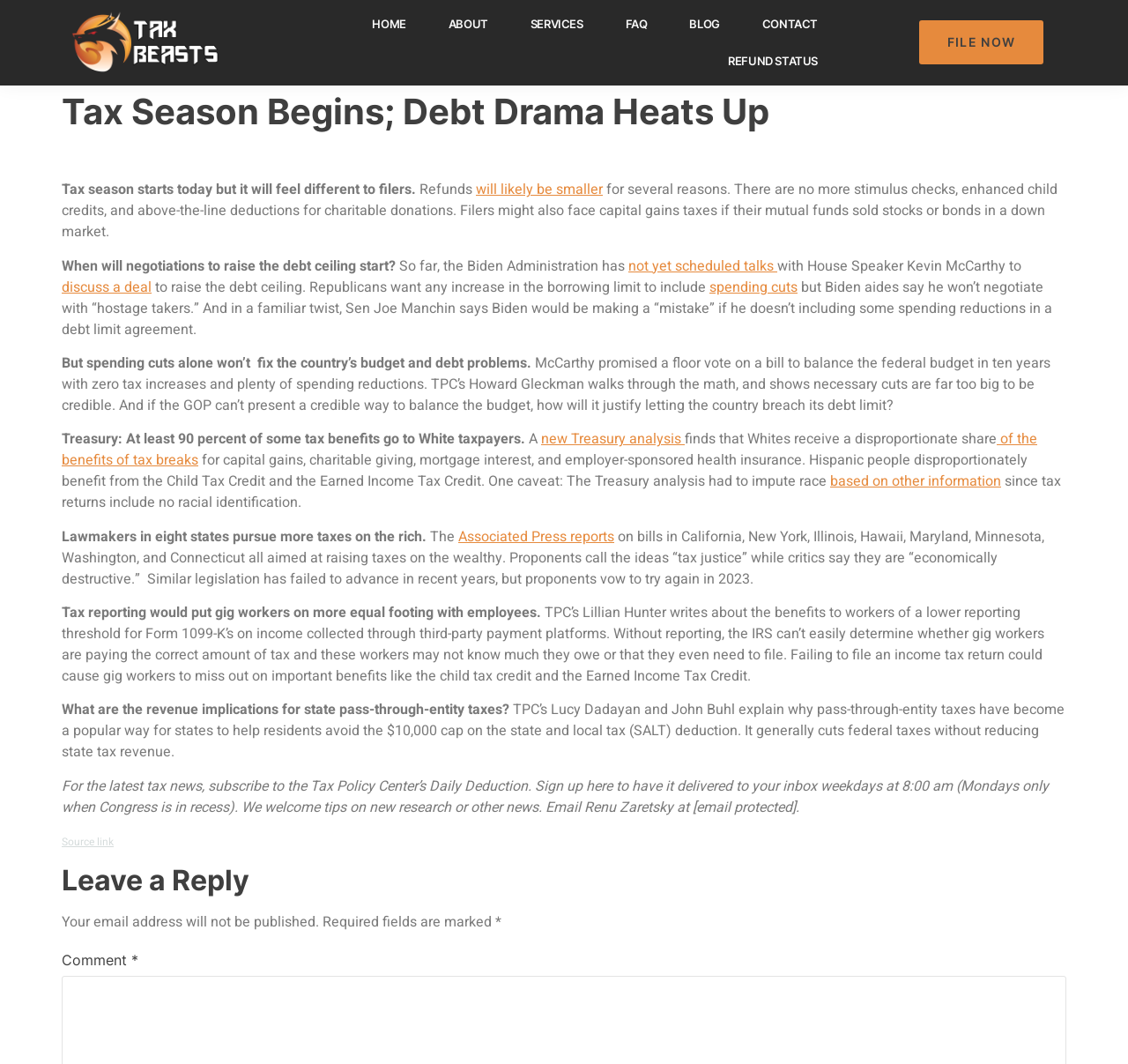Determine the bounding box of the UI component based on this description: "discuss a deal". The bounding box coordinates should be four float values between 0 and 1, i.e., [left, top, right, bottom].

[0.055, 0.26, 0.134, 0.28]